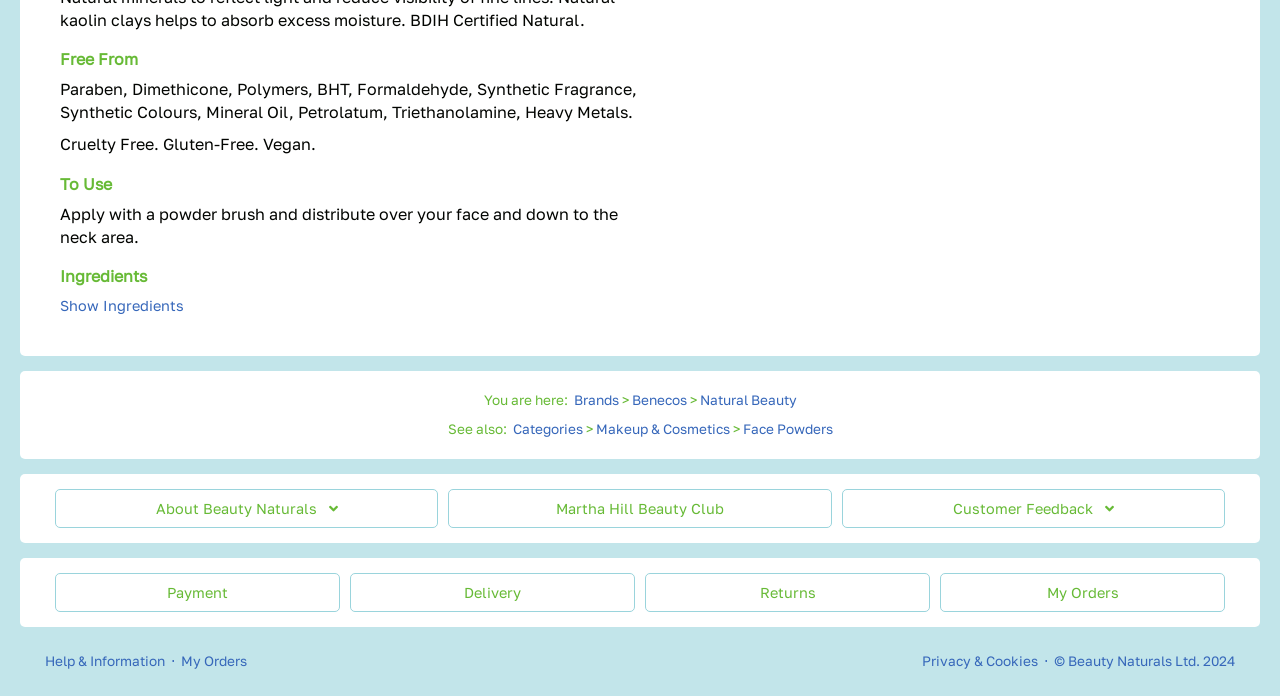Is this product cruelty-free? Using the information from the screenshot, answer with a single word or phrase.

Yes